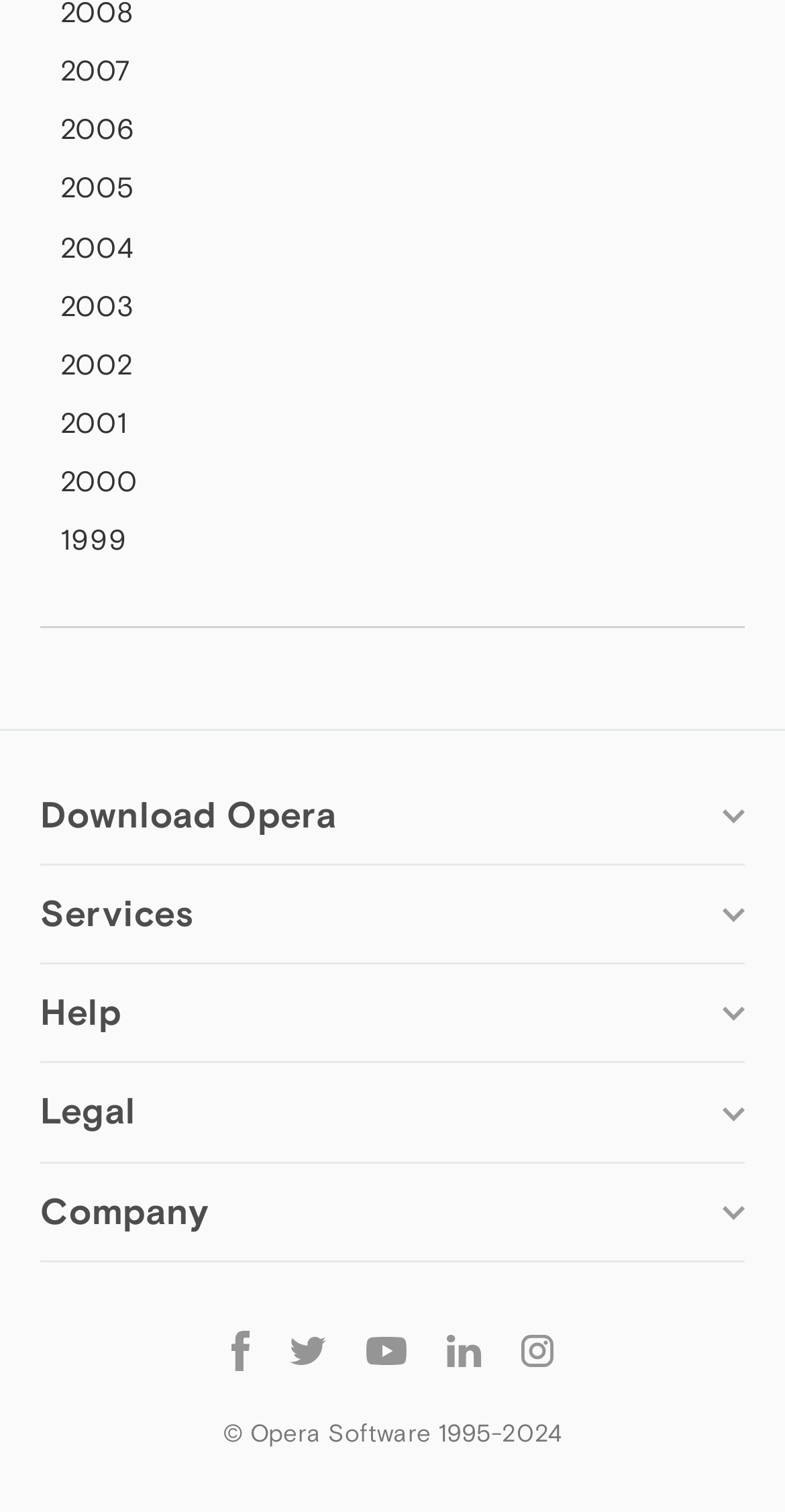What is the last section of the webpage?
Use the image to give a comprehensive and detailed response to the question.

I scrolled down to the bottom of the webpage and found the last section, which is labeled as 'Legal', containing links to security, privacy, and other legal information.